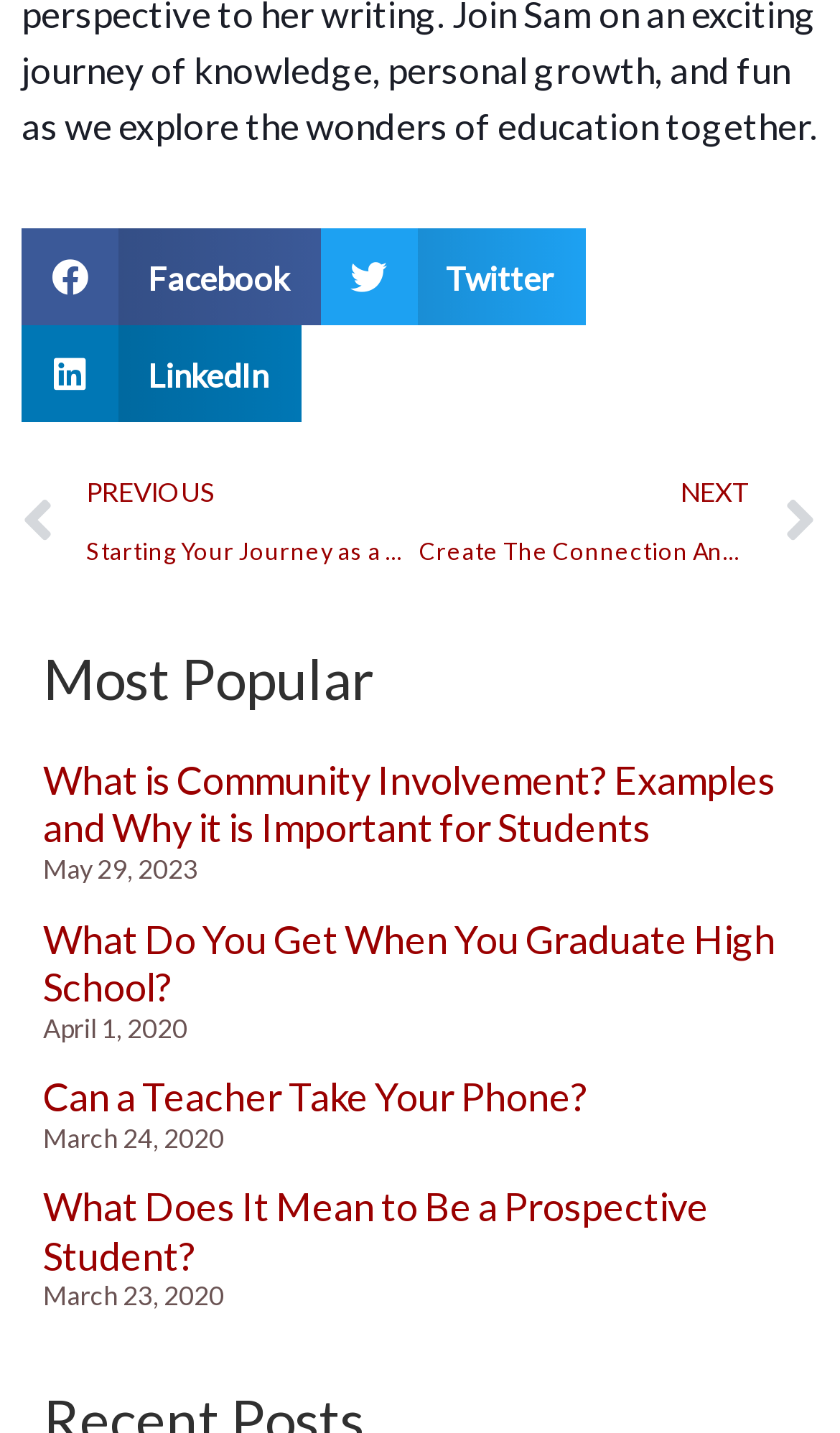Please specify the bounding box coordinates for the clickable region that will help you carry out the instruction: "Go to previous page".

[0.026, 0.325, 0.499, 0.404]